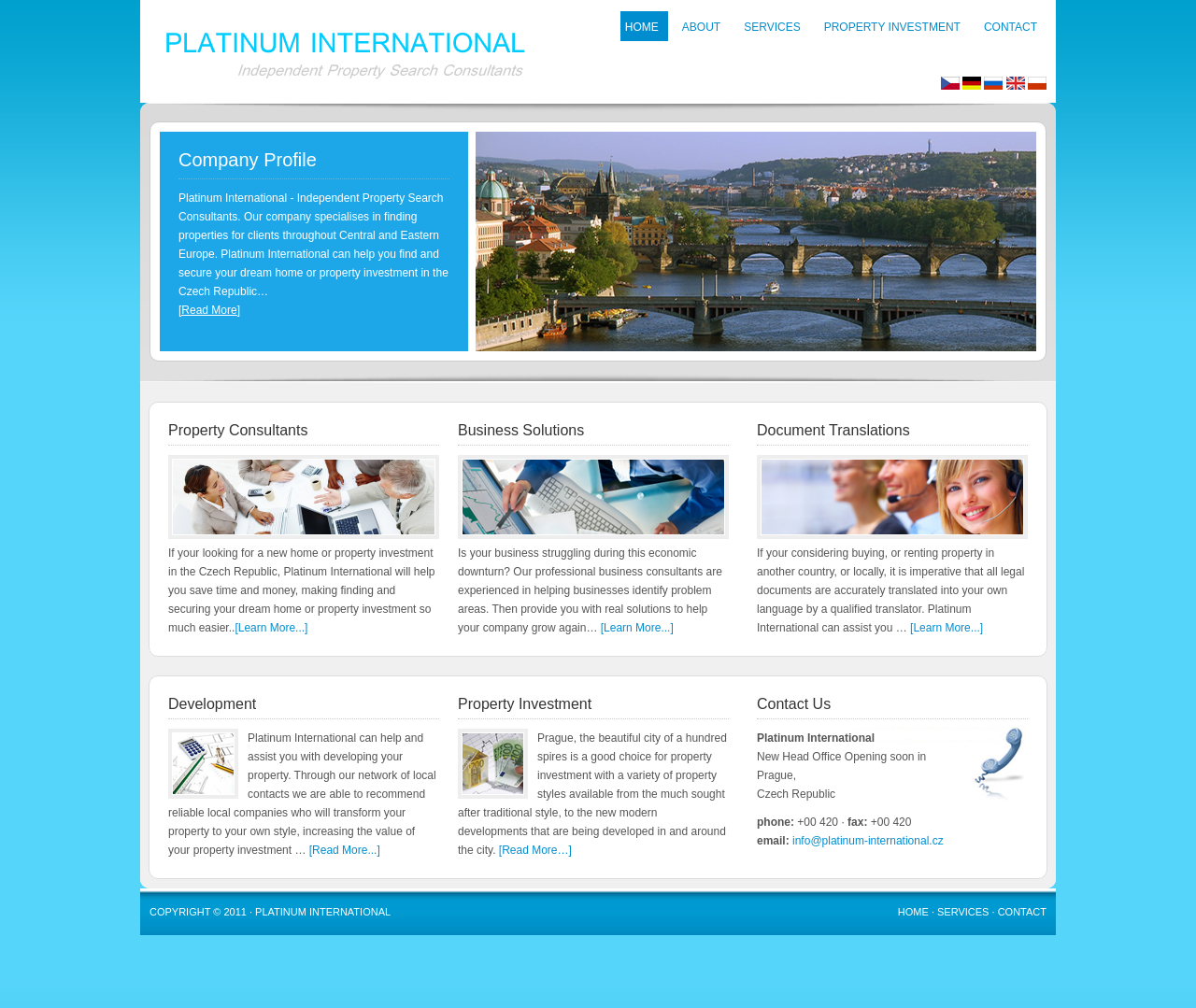Provide an in-depth caption for the elements present on the webpage.

The webpage is for Platinum International, a property and business consulting company. At the top, there is a navigation menu with links to HOME, ABOUT, SERVICES, PROPERTY INVESTMENT, and CONTACT. Below the menu, there is a large image that spans about half of the page's width.

To the left of the image, there are language options, including Česky, Deutsch, Русский, English, and Polski. The English option is a link with a small flag icon.

Below the language options, there is a company profile section with a heading "Company Profile" and a brief description of the company's services. There is a "Read More" link at the bottom of this section.

The page is divided into several sections, each with a heading and a brief description. The sections include Property Consultants, Business Solutions, Document Translations, Development, Property Investment, and Contact Us.

In the Property Consultants section, there is a link to "sample-1" with a small image and a brief description of the company's services. There is also a "Learn More..." link.

The Business Solutions section has a similar layout, with a link to "sample-2" and a brief description of the company's services. There is also a "Learn More..." link.

The Document Translations section has a link to "sample-3" and a brief description of the company's services. There is also a "Learn More..." link.

The Development section has a link to "development" with a small image and a brief description of the company's services. There is also a "Read More..." link.

The Property Investment section has a brief description of the benefits of investing in property in Prague.

The Contact Us section has the company's contact information, including address, phone number, fax number, and email address. There is also a link to send an email to the company.

At the bottom of the page, there is a copyright notice and a navigation menu with links to HOME, SERVICES, and CONTACT.